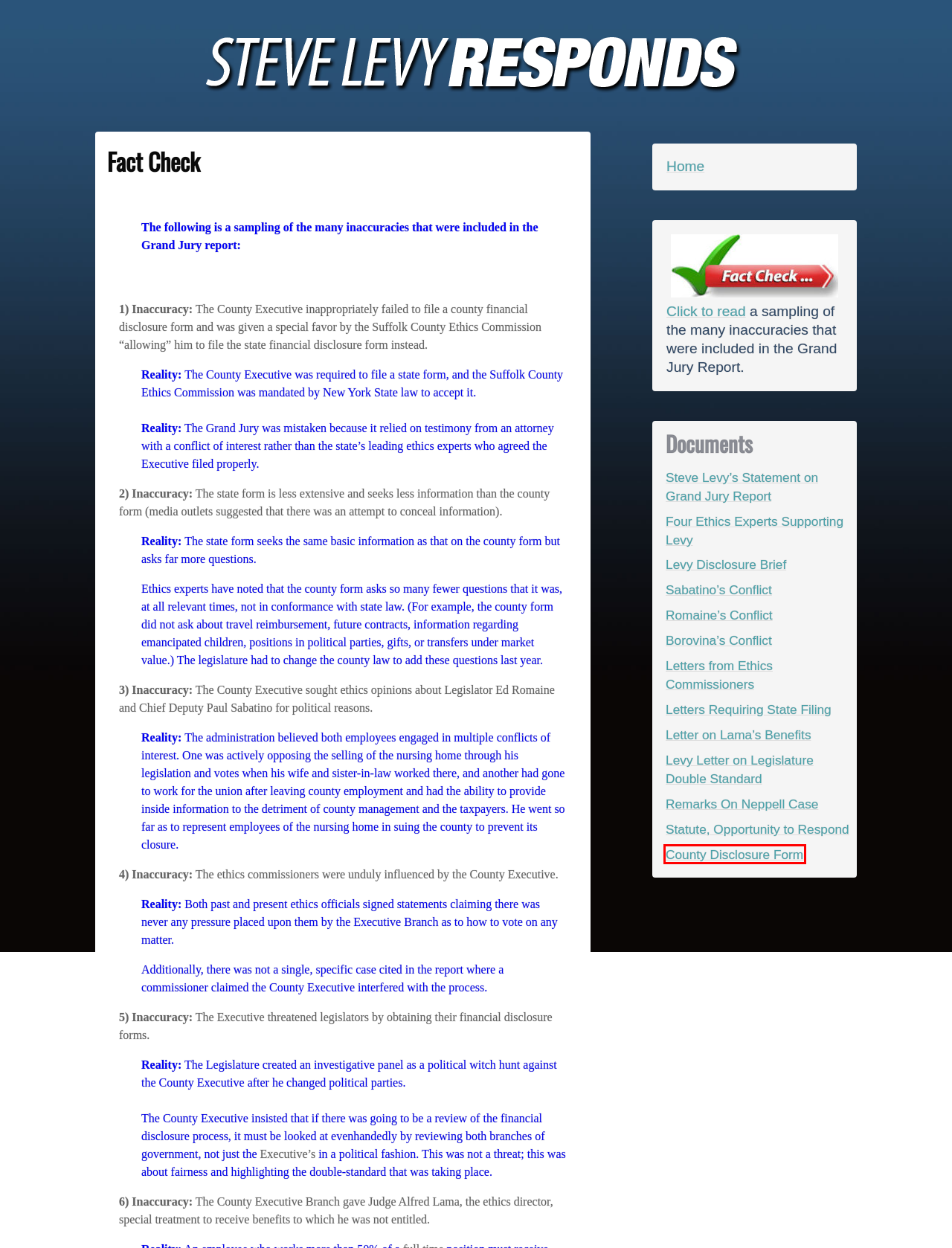You are presented with a screenshot of a webpage with a red bounding box. Select the webpage description that most closely matches the new webpage after clicking the element inside the red bounding box. The options are:
A. Levy Letter on Legislature Double Standard
B. County Disclosure Form
C. Borovina’s Conflict
D. Romaine’s Conflict
E. Statute, Opportunity to Respond
F. Remarks On Neppell Case
G. Letters Requiring State Filing
H. Four Ethics Experts Supporting Levy

B